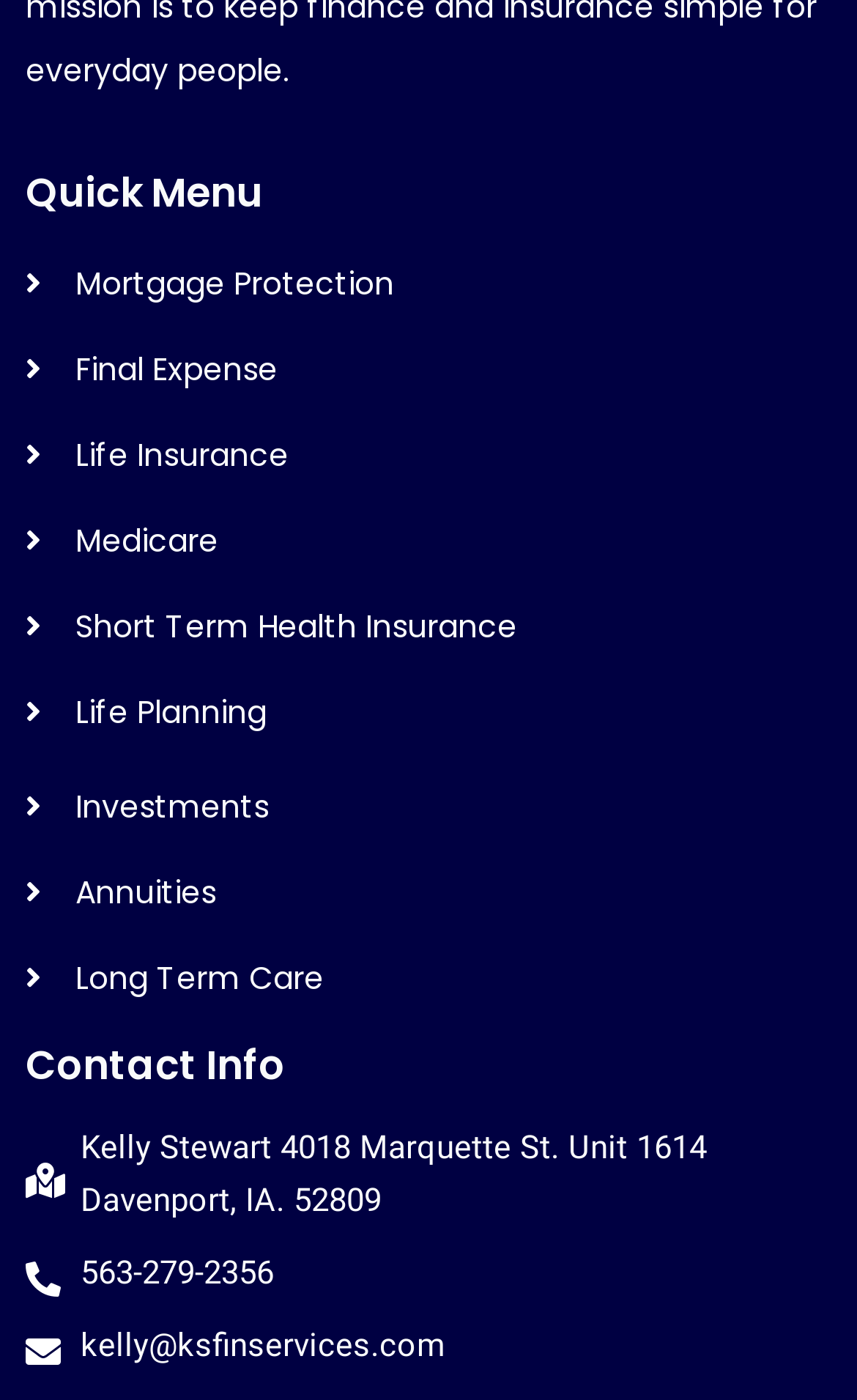How many types of insurance are listed?
Using the image as a reference, deliver a detailed and thorough answer to the question.

I counted the number of links under the 'Quick Menu' heading, which are 'Mortgage Protection', 'Final Expense', 'Life Insurance', 'Medicare', 'Short Term Health Insurance', 'Life Planning', and 'Long Term Care'. These are all related to insurance, so I counted 7 types of insurance.